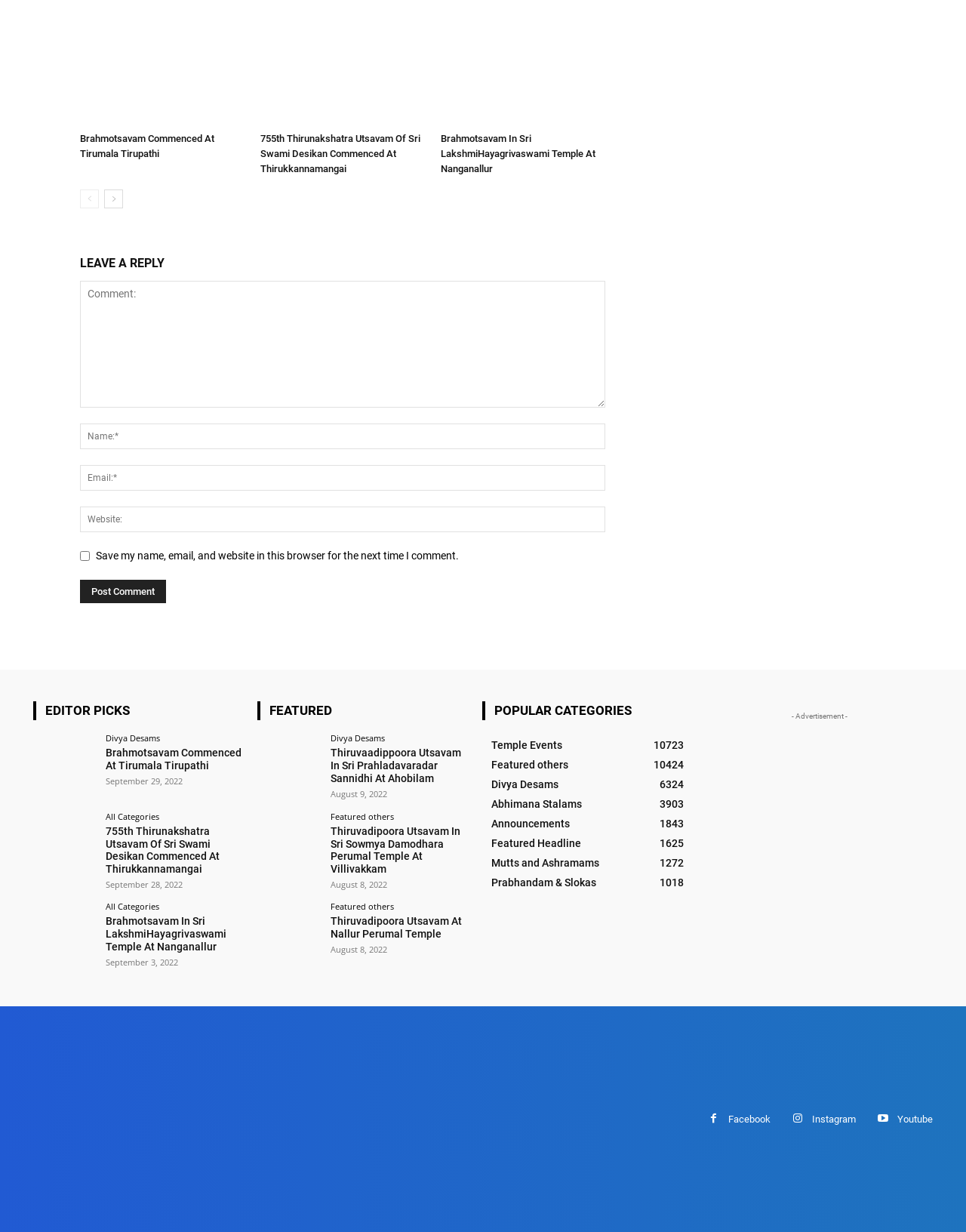How many categories are listed under 'POPULAR CATEGORIES'?
Please give a detailed and elaborate answer to the question.

I counted the number of link elements under the 'POPULAR CATEGORIES' heading. There are 8 link elements, each representing a category.